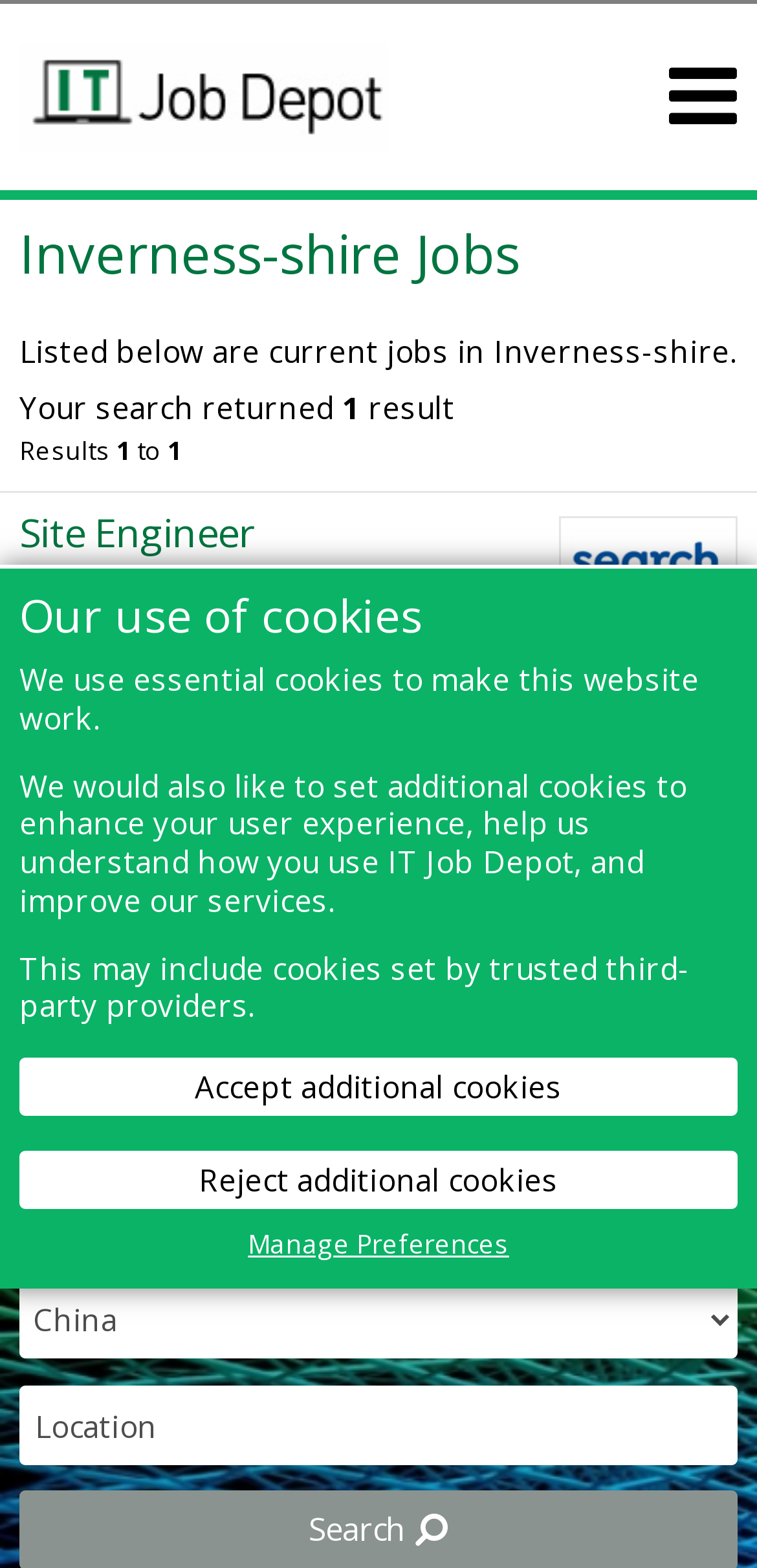Summarize the webpage with a detailed and informative caption.

The webpage is about current jobs in Inverness-shire. At the top, there is a heading "Our use of cookies" followed by three paragraphs of text explaining the use of cookies on the website. Below this, there are two buttons, "Accept additional cookies" and "Reject additional cookies", and a link "Manage Preferences".

On the top left, there is a logo of "IT Job Depot" with a link to the website's homepage. Below this, there is a heading "Inverness-shire Jobs" followed by a paragraph of text stating that the page lists current jobs in Inverness-shire.

The main content of the page is a list of job postings. Each job posting has a heading with the job title, such as "Site Engineer", followed by a link to the job details. Below the job title, there are three columns of information: the location, the type of job, and the date posted. There are also two links, "Add to Shortlist" and "VIEW AND APPLY", allowing users to save the job or view the job details.

At the bottom of the page, there is a search bar with three fields: keywords, country, and location, allowing users to search for jobs based on these criteria.